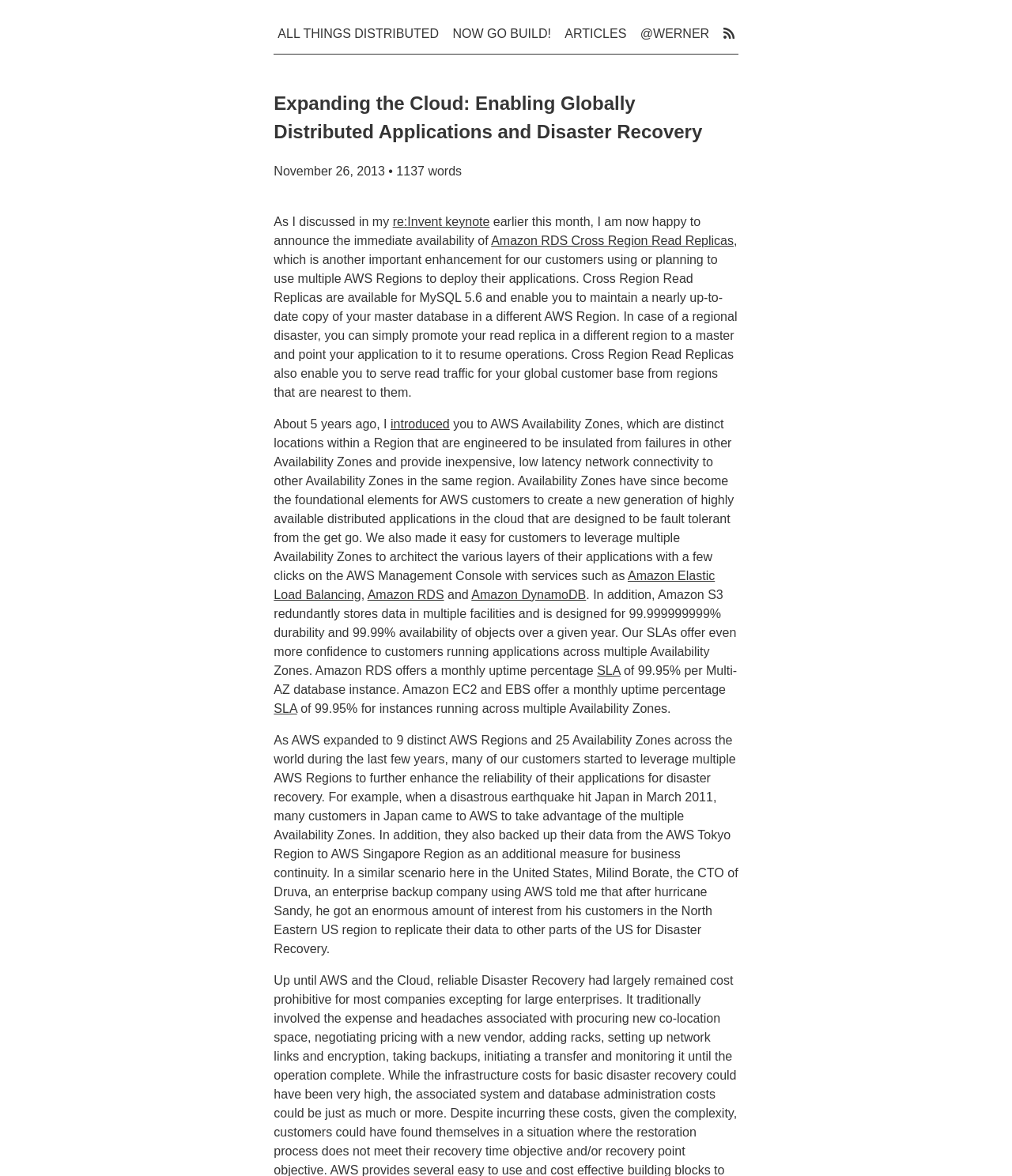Provide the bounding box coordinates of the HTML element this sentence describes: "Amazon RDS". The bounding box coordinates consist of four float numbers between 0 and 1, i.e., [left, top, right, bottom].

[0.363, 0.5, 0.439, 0.511]